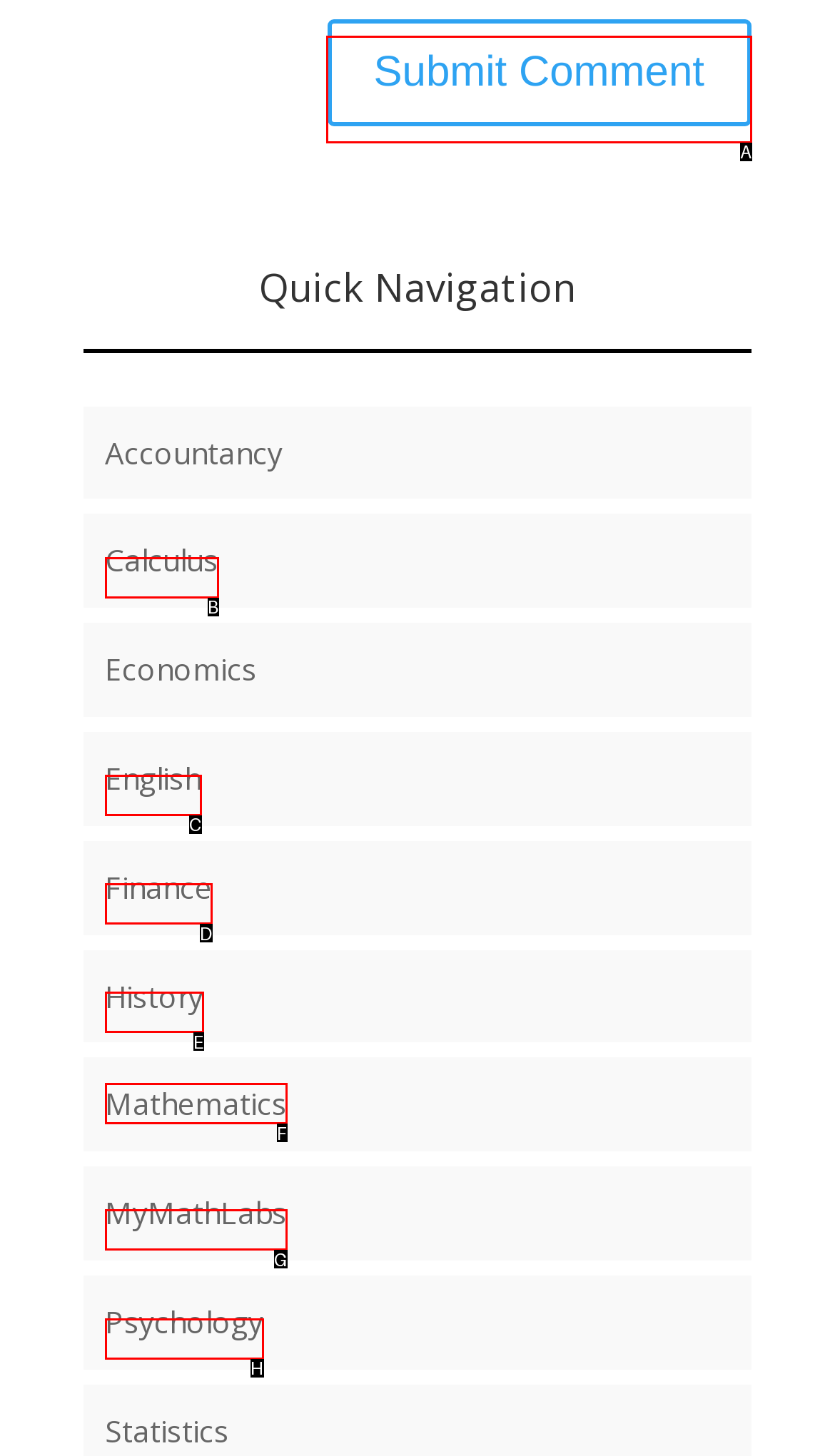What option should you select to complete this task: View Mathematics? Indicate your answer by providing the letter only.

F